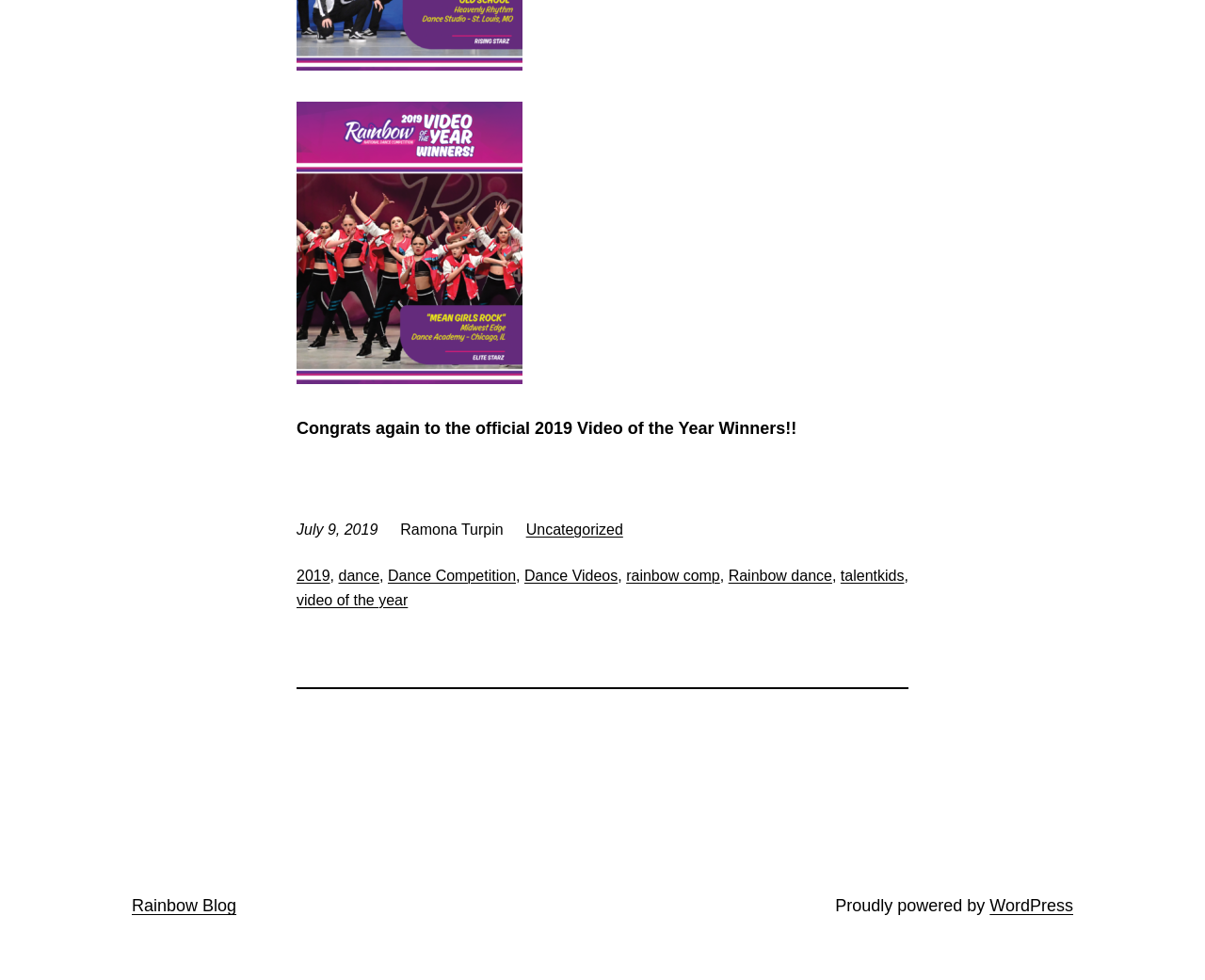Give a concise answer using one word or a phrase to the following question:
What is the platform used to power the blog?

WordPress